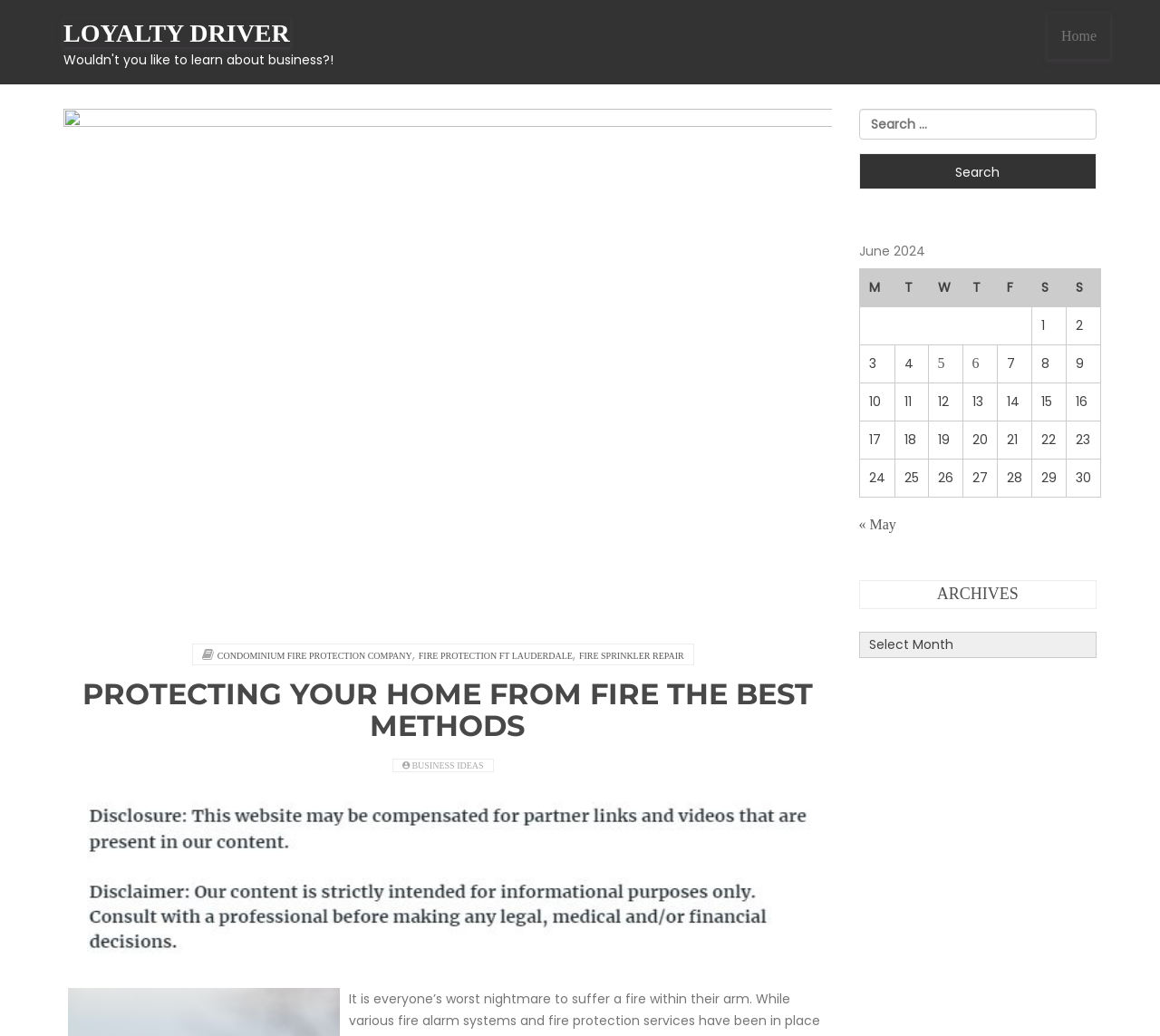Analyze the image and deliver a detailed answer to the question: What is the navigation option below the calendar table?

I looked at the element below the calendar table and found the text 'Previous and next months' which suggests that it is a navigation option to move to previous or next months.